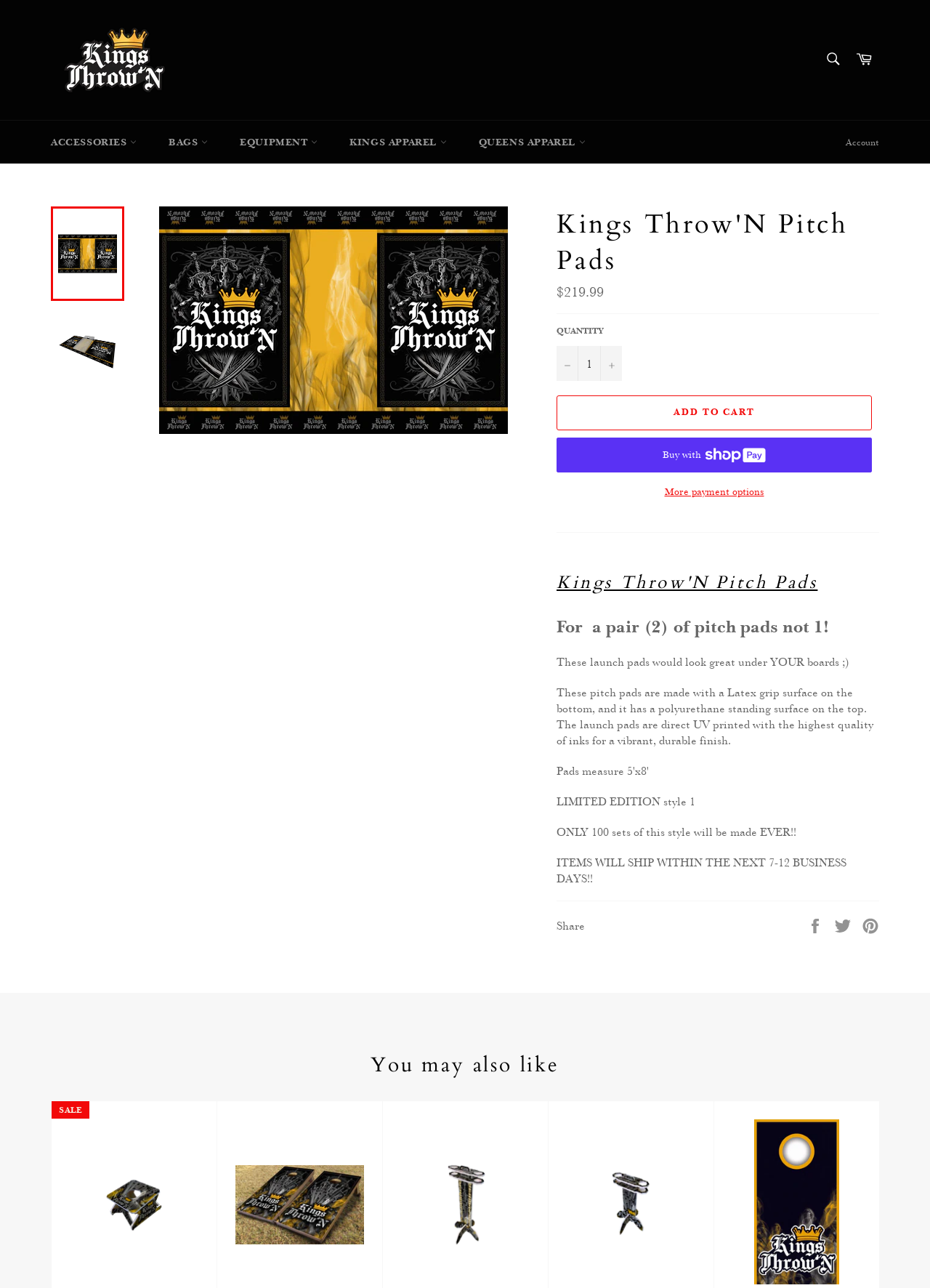Mark the bounding box of the element that matches the following description: "Kings Apparel".

[0.36, 0.094, 0.496, 0.127]